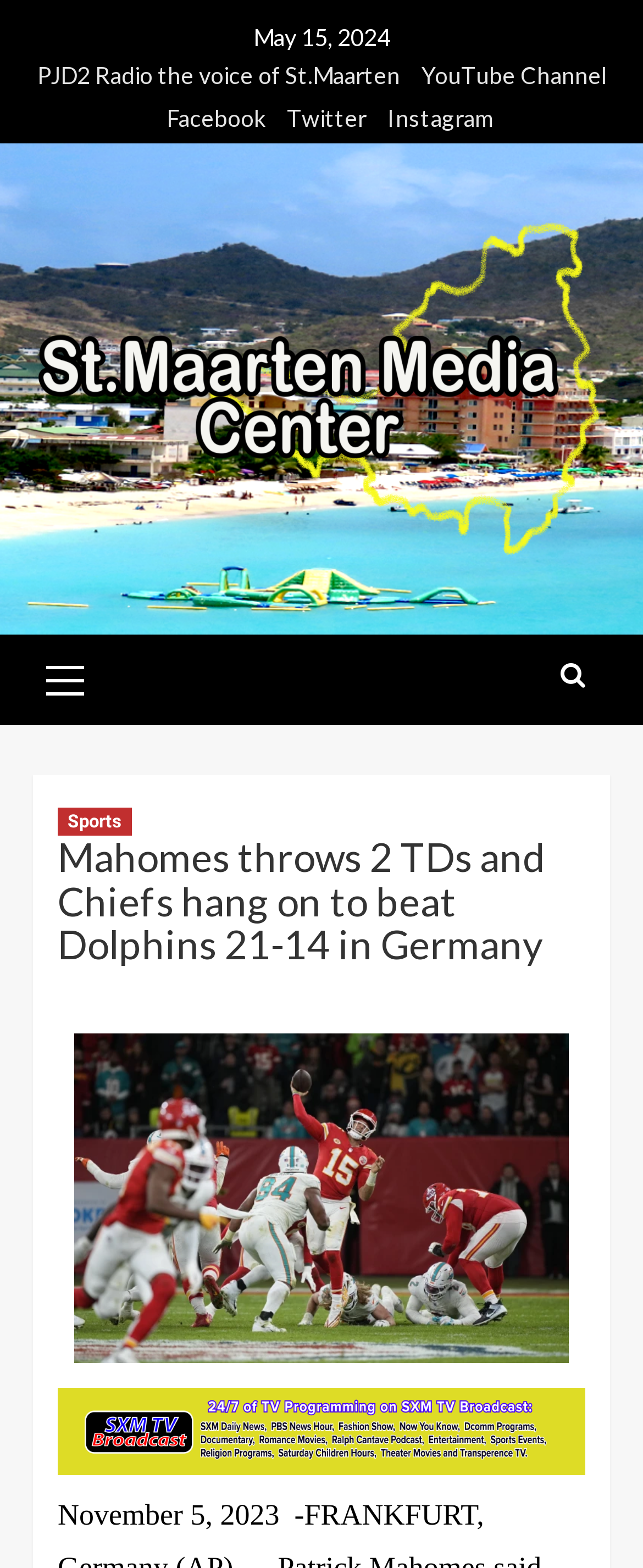What type of content is displayed on the webpage?
Please provide a comprehensive answer to the question based on the webpage screenshot.

I inferred that the webpage displays sports news because of the presence of a link with the text 'Sports' and a heading with a sports-related title.